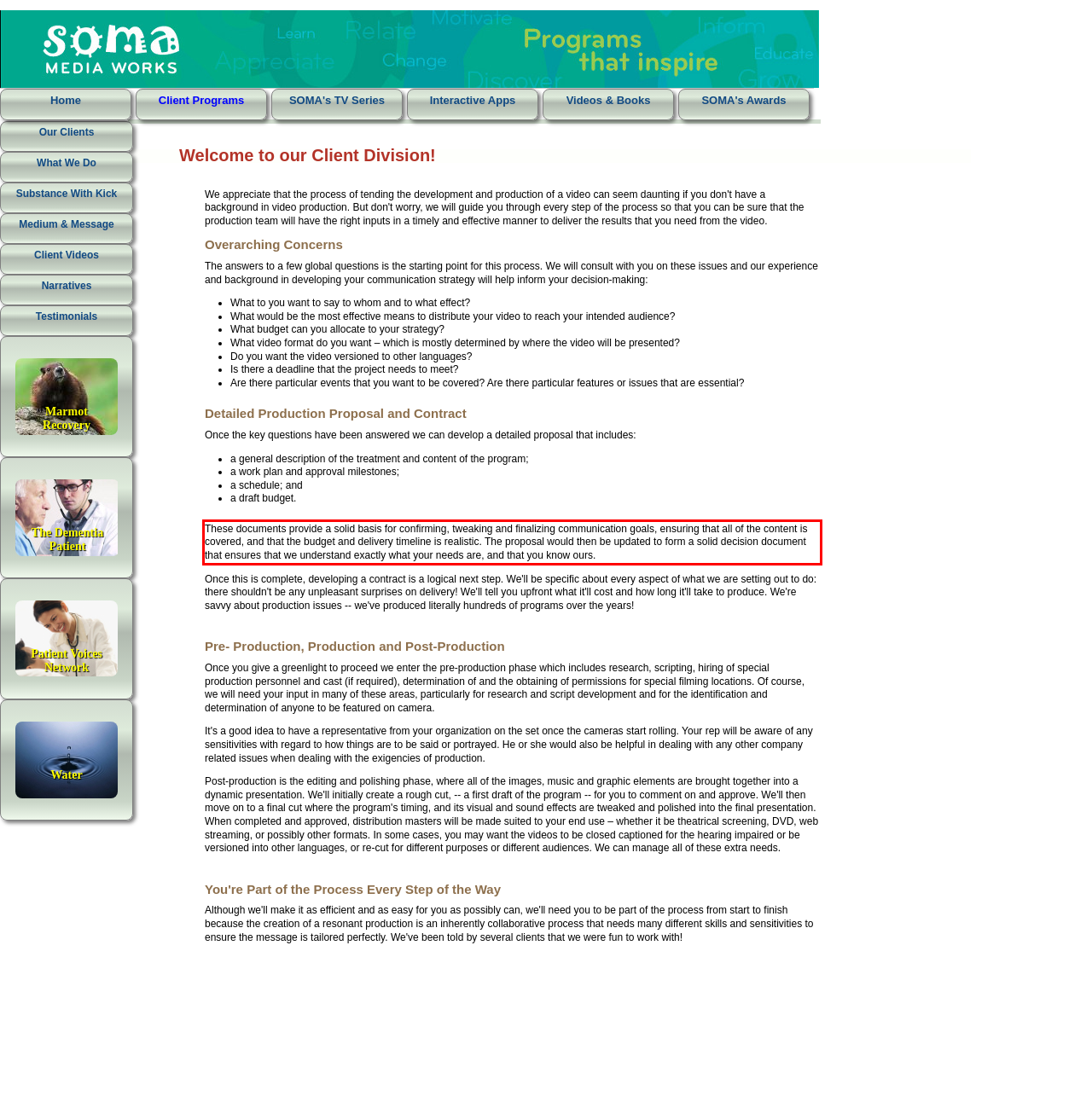You are provided with a screenshot of a webpage containing a red bounding box. Please extract the text enclosed by this red bounding box.

These documents provide a solid basis for confirming, tweaking and finalizing communication goals, ensuring that all of the content is covered, and that the budget and delivery timeline is realistic. The proposal would then be updated to form a solid decision document that ensures that we understand exactly what your needs are, and that you know ours.